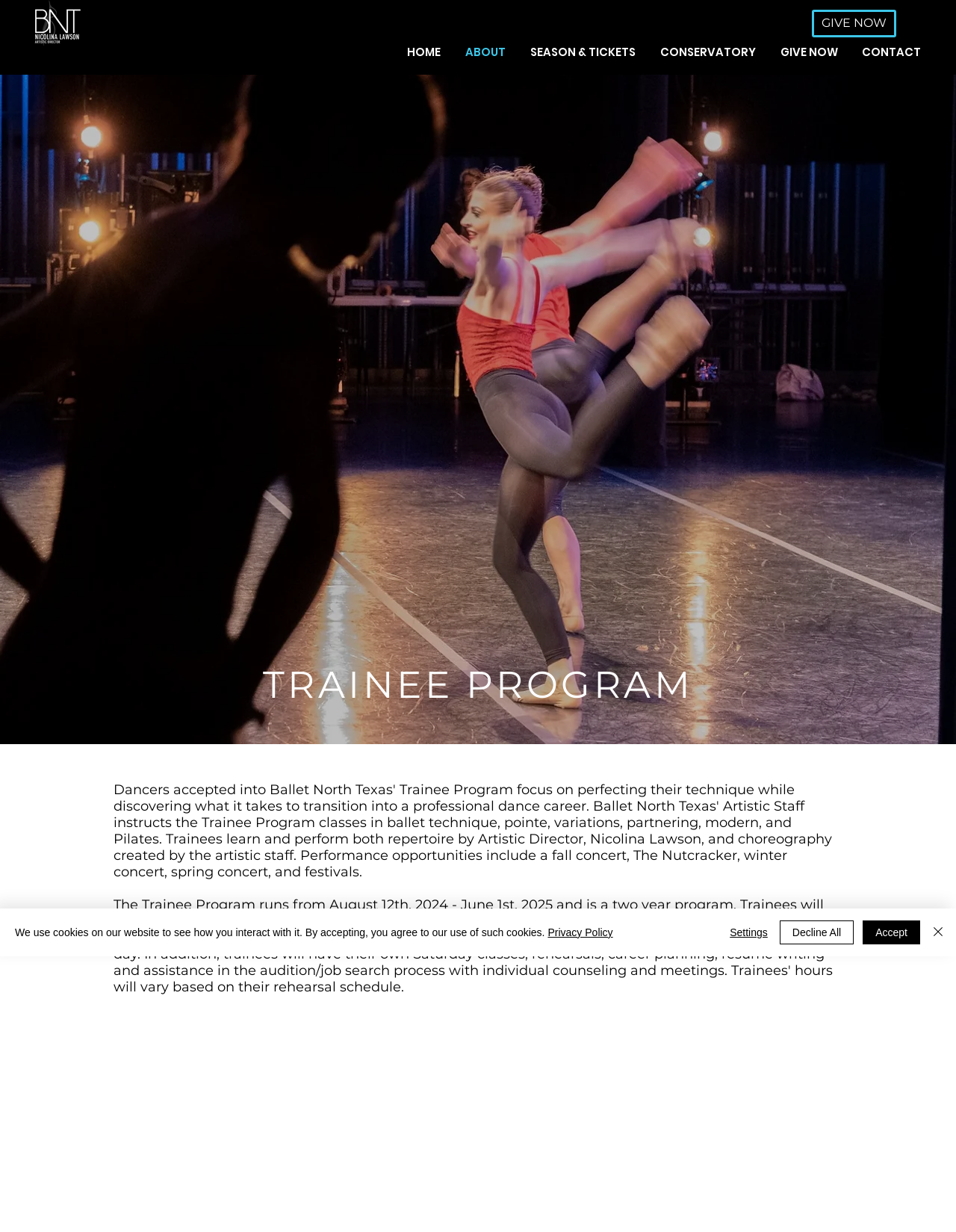What is the requirement for Trainee Program applicants who have not completed high school?
Analyze the screenshot and provide a detailed answer to the question.

The webpage states that 'Trainee Program applicants who have not completed high school must make arrangements for continuing their academic studies', indicating that they need to make arrangements for further education.